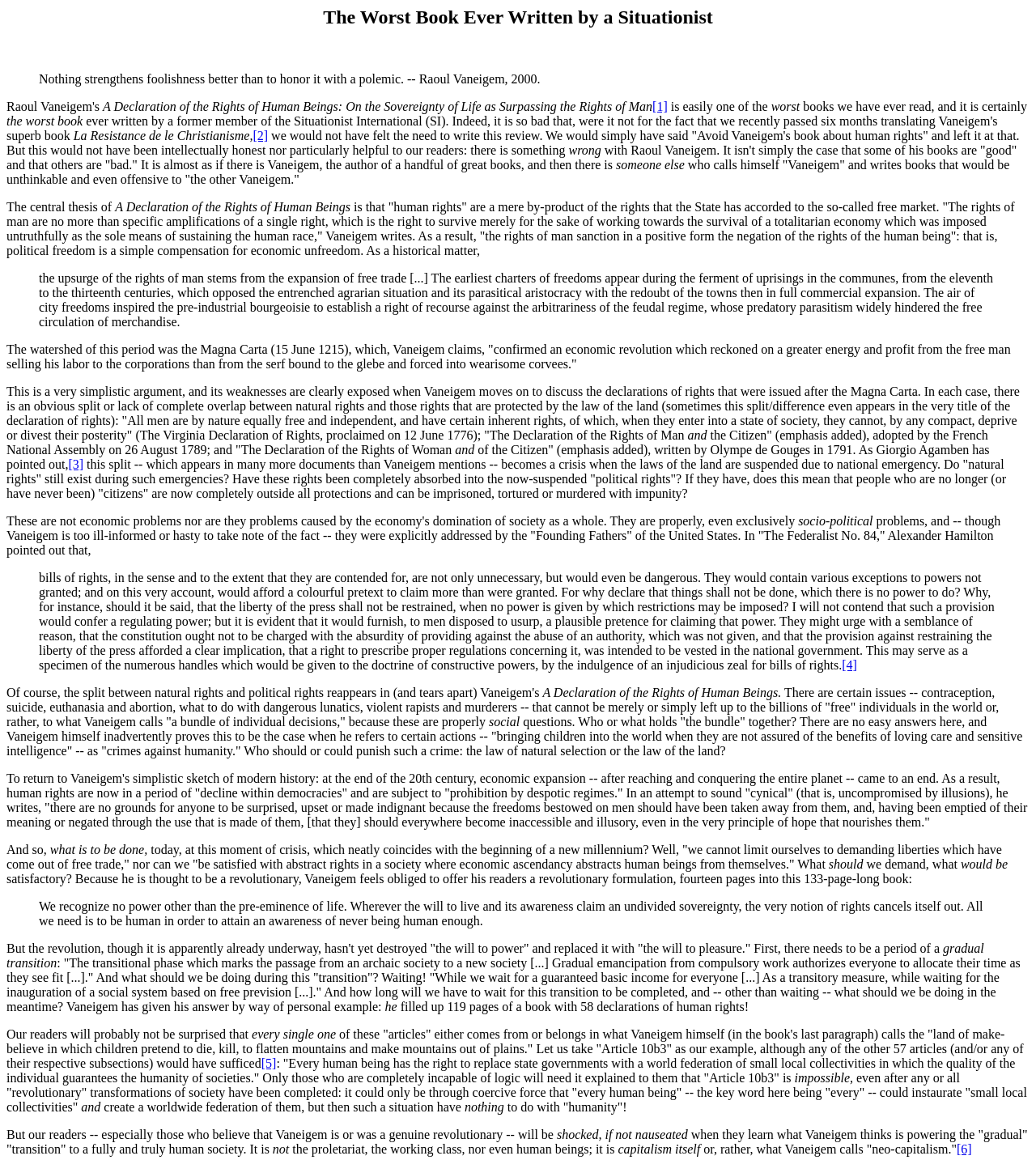Answer the question below using just one word or a short phrase: 
What is the reviewer's opinion of the book?

The book is poorly written and argued